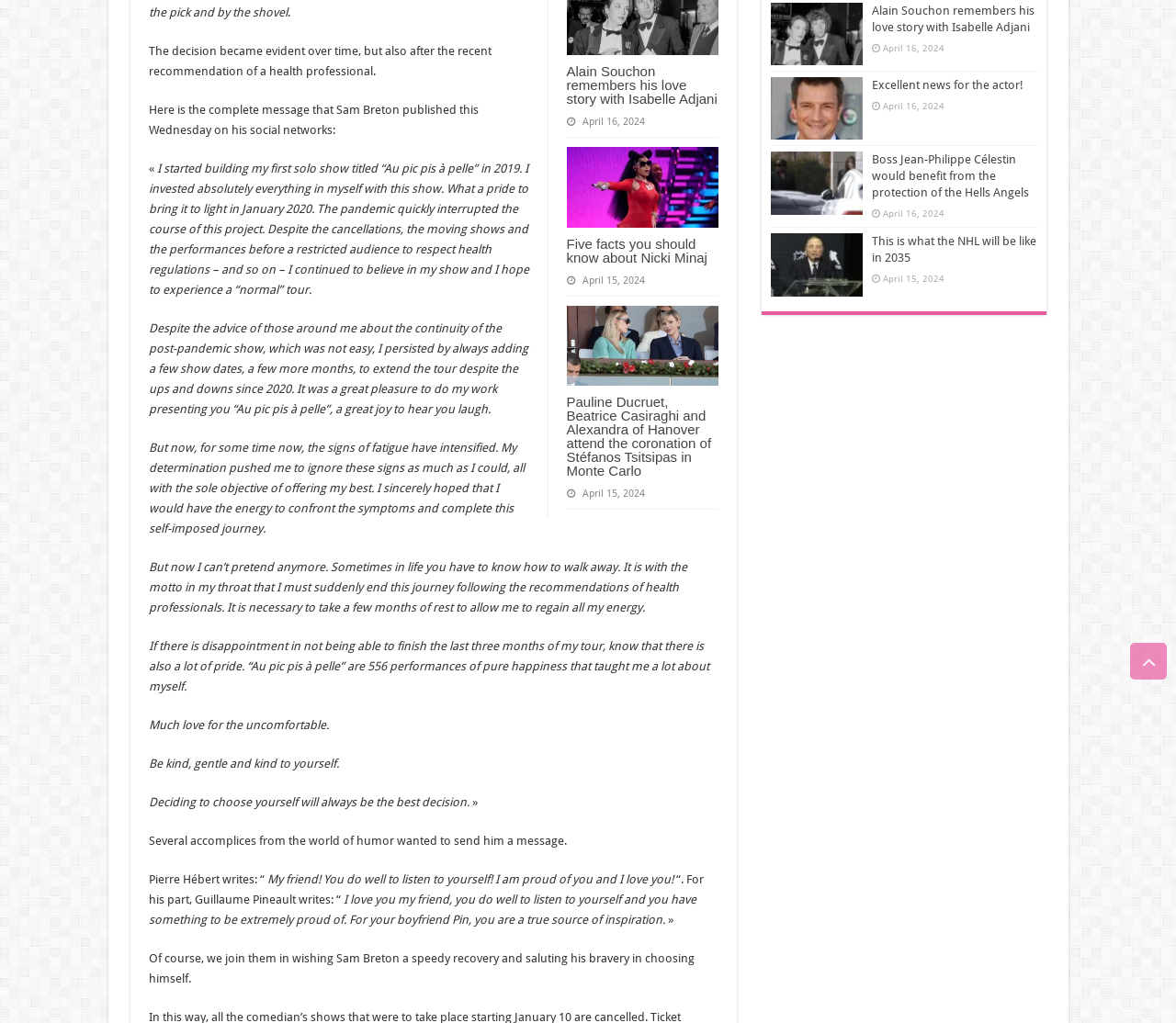Using the description: "Fianáin", determine the UI element's bounding box coordinates. Ensure the coordinates are in the format of four float numbers between 0 and 1, i.e., [left, top, right, bottom].

None